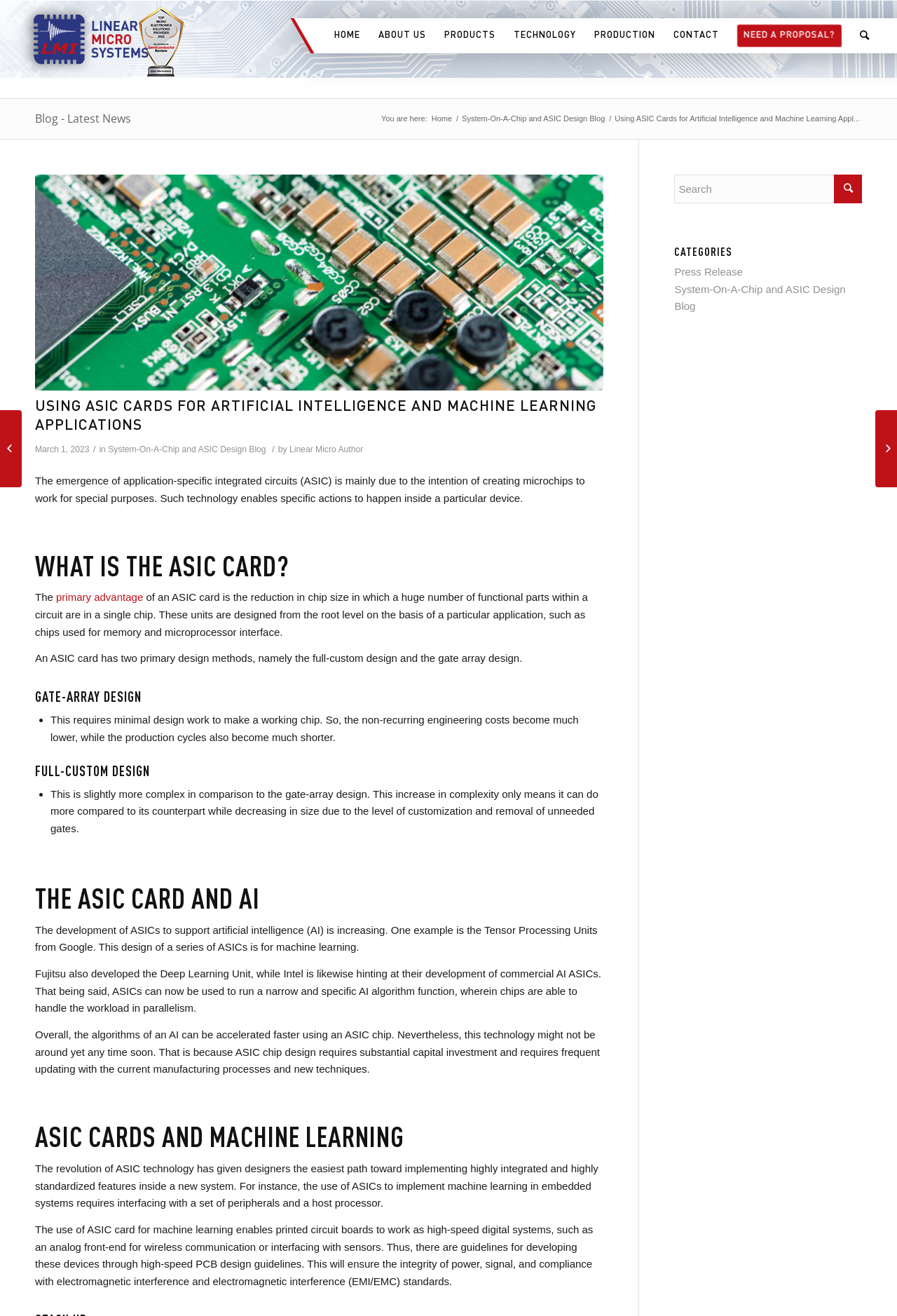Please identify the bounding box coordinates of where to click in order to follow the instruction: "Click on the 'HOME' link".

[0.363, 0.014, 0.412, 0.04]